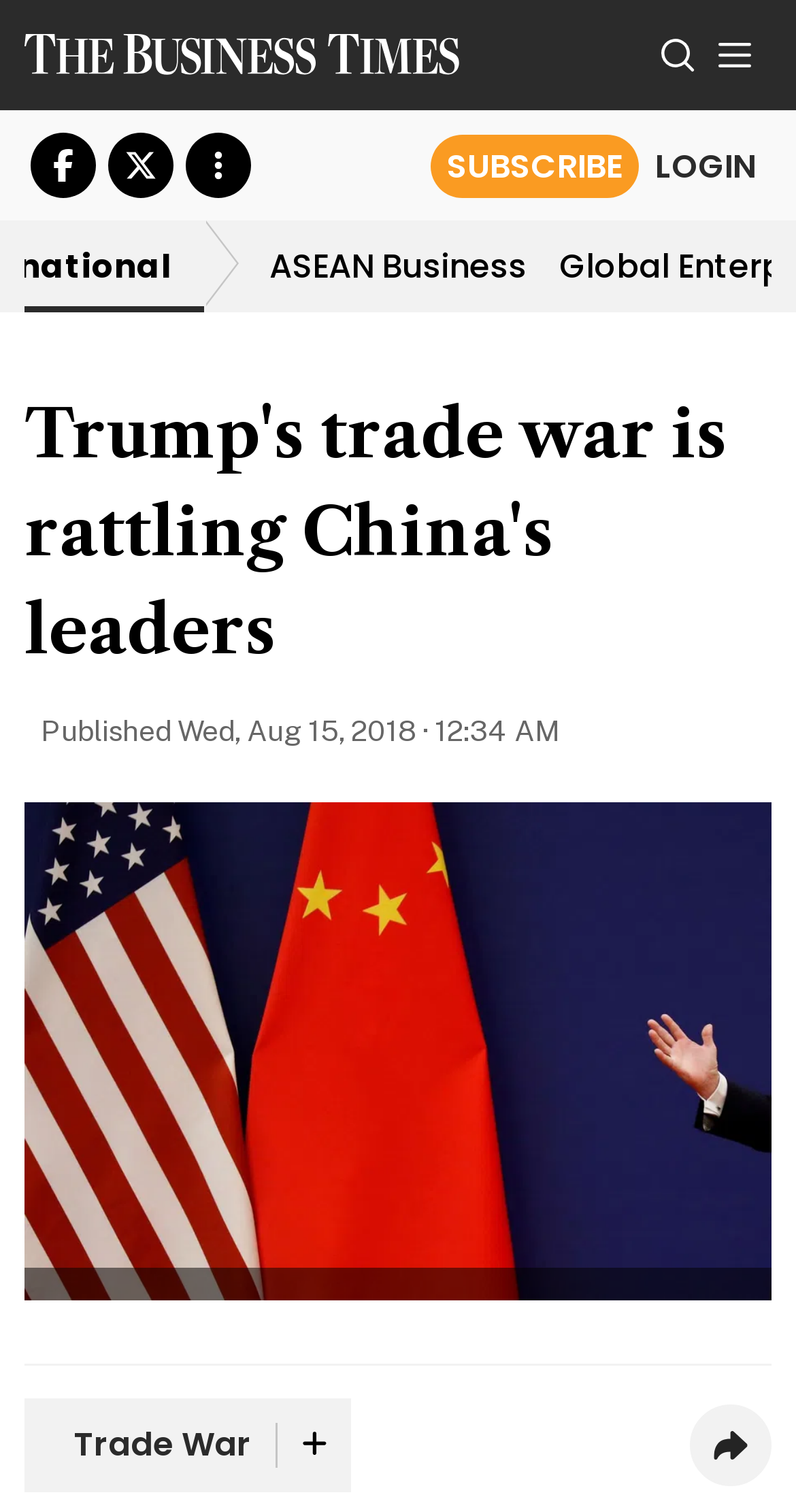How many images are there in the article?
Using the image as a reference, deliver a detailed and thorough answer to the question.

There are three images in the article, one at the top, one in the middle, and one at the bottom, which can be identified by their bounding box coordinates and OCR text.